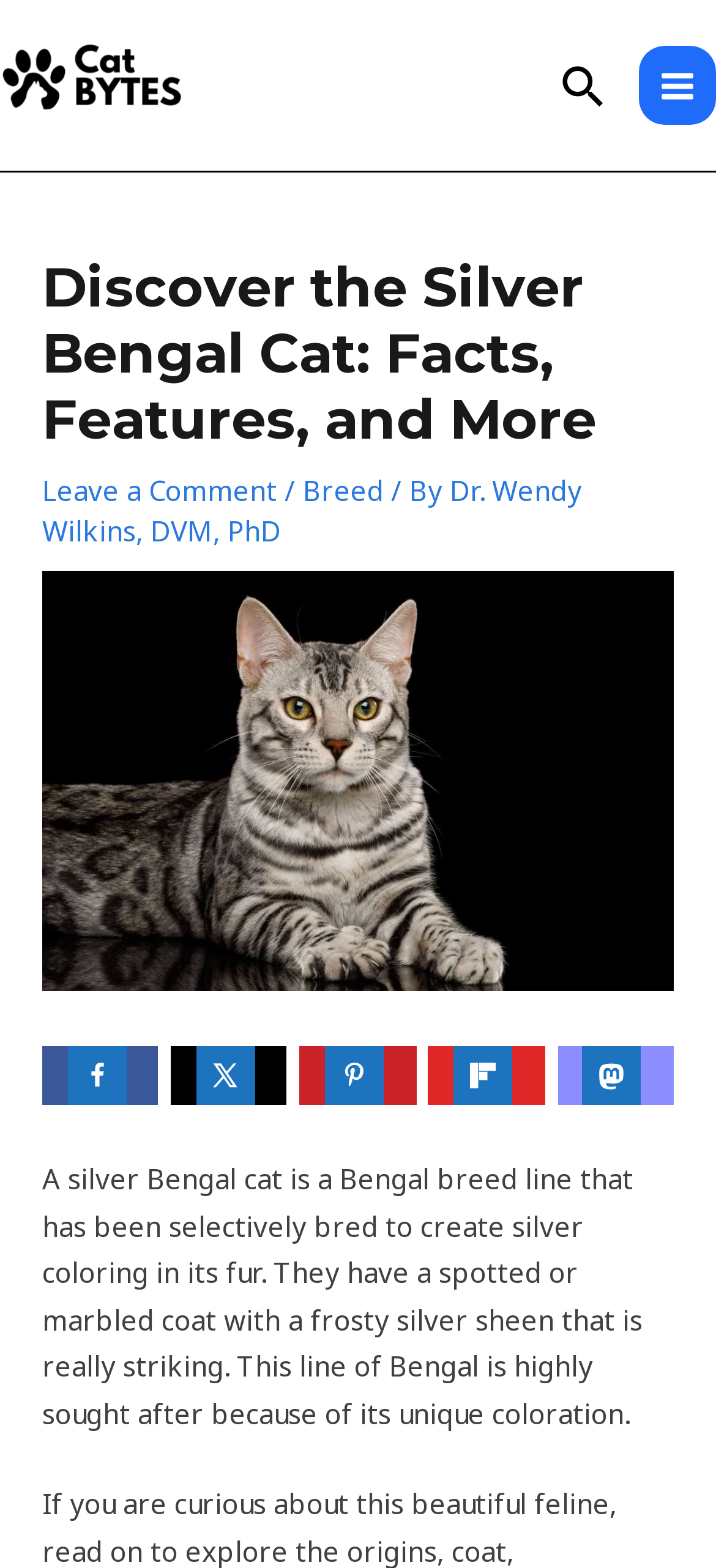Who is the author of the webpage's content?
Look at the image and respond with a one-word or short phrase answer.

Dr. Wendy Wilkins, DVM, PhD